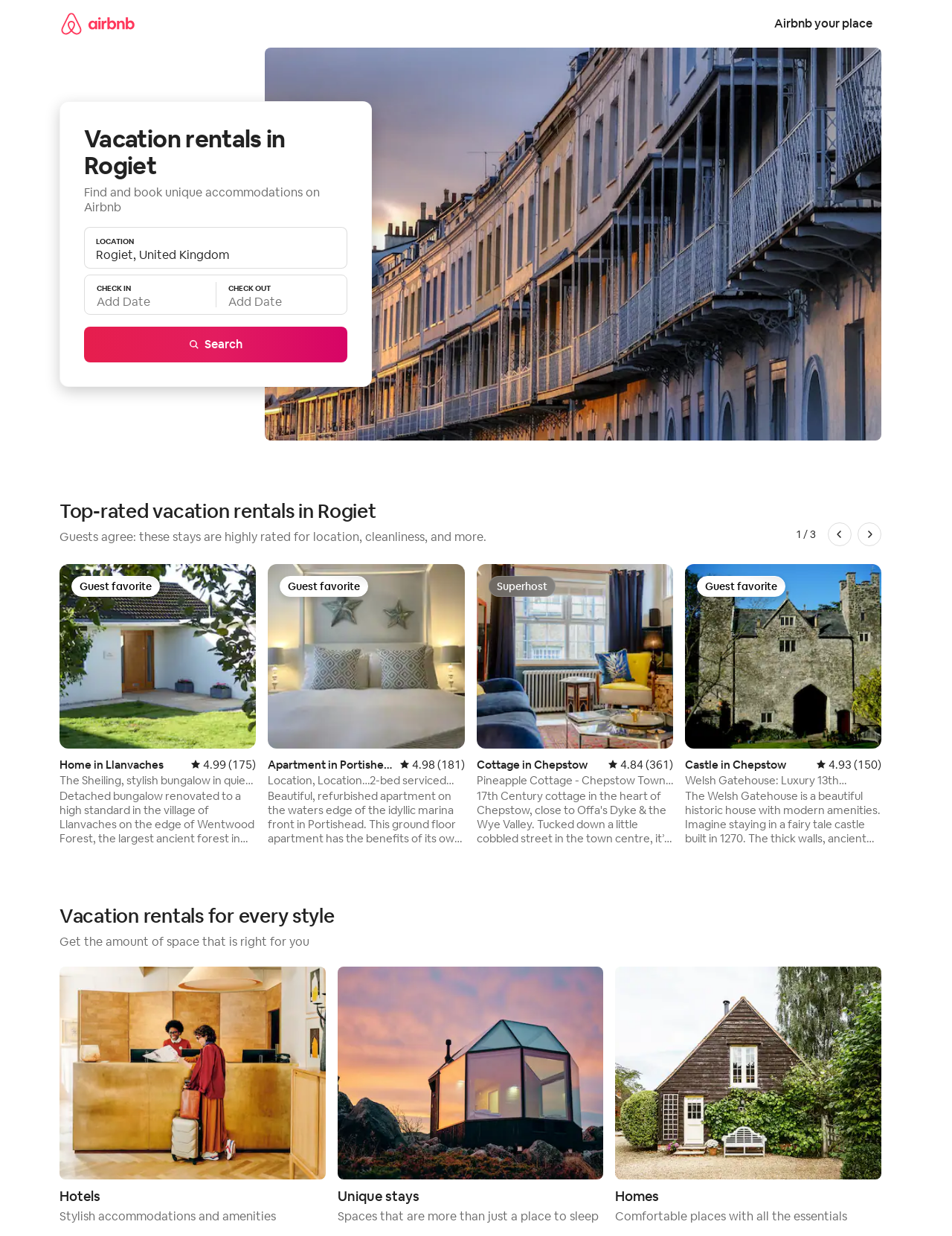Utilize the details in the image to give a detailed response to the question: What type of accommodation is the 'Pineapple Cottage'?

The type of accommodation of the 'Pineapple Cottage' can be found in the heading element with the text 'Cottage in Chepstow'.